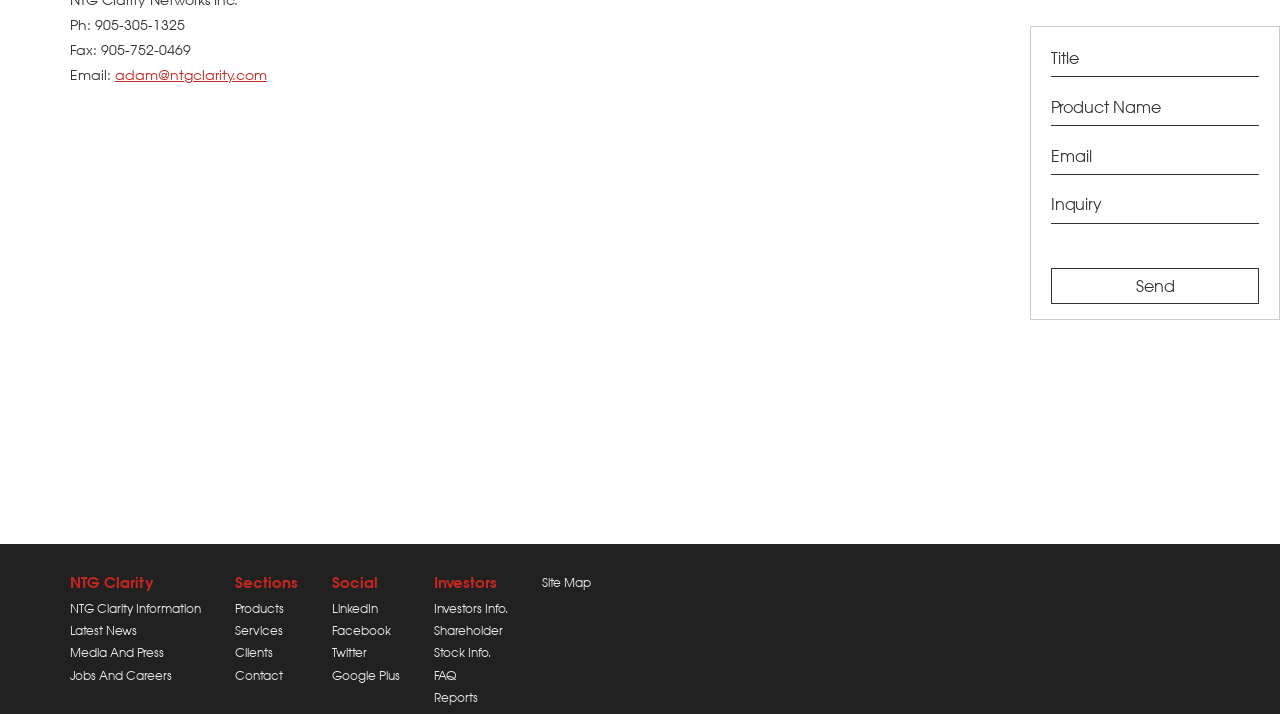Kindly determine the bounding box coordinates for the area that needs to be clicked to execute this instruction: "Visit NTG Clarity Information".

[0.055, 0.841, 0.157, 0.863]